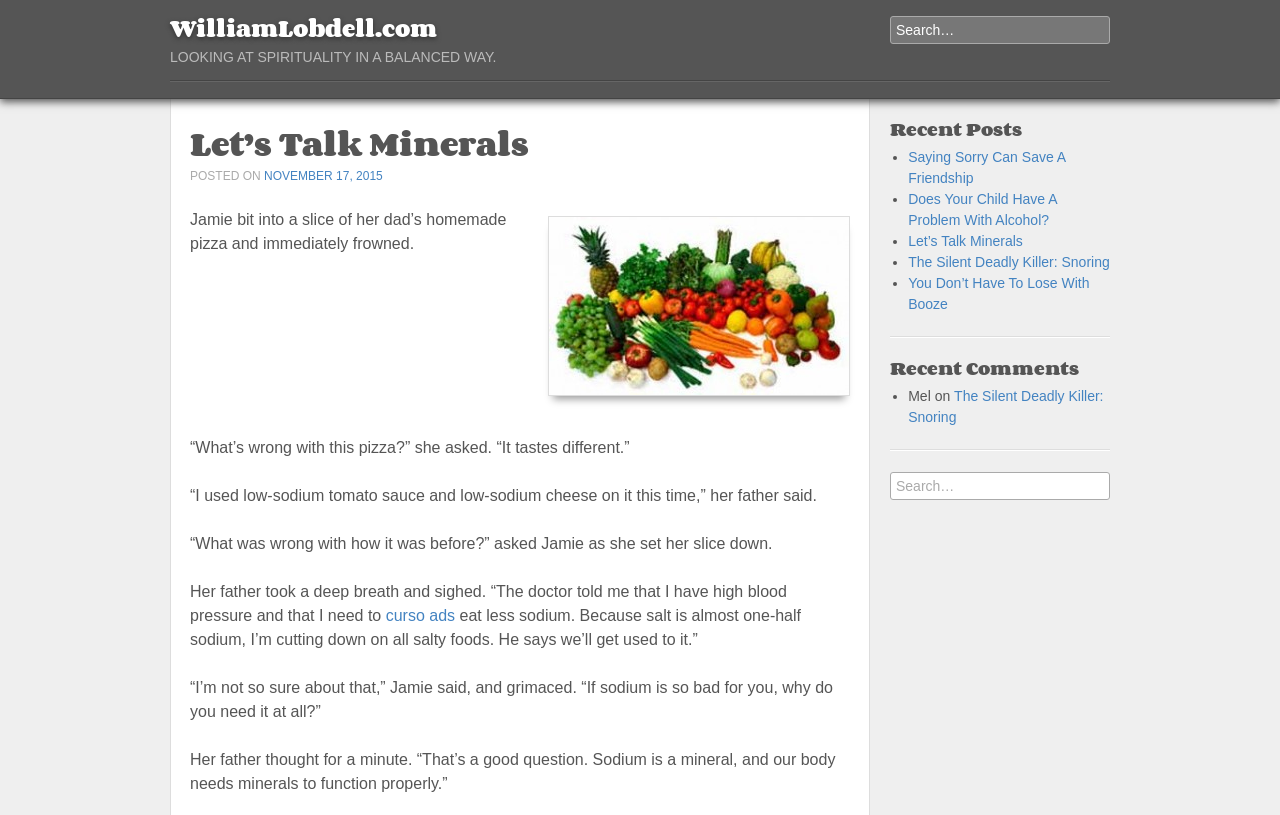Respond with a single word or phrase to the following question:
What is the topic of the current article?

Minerals